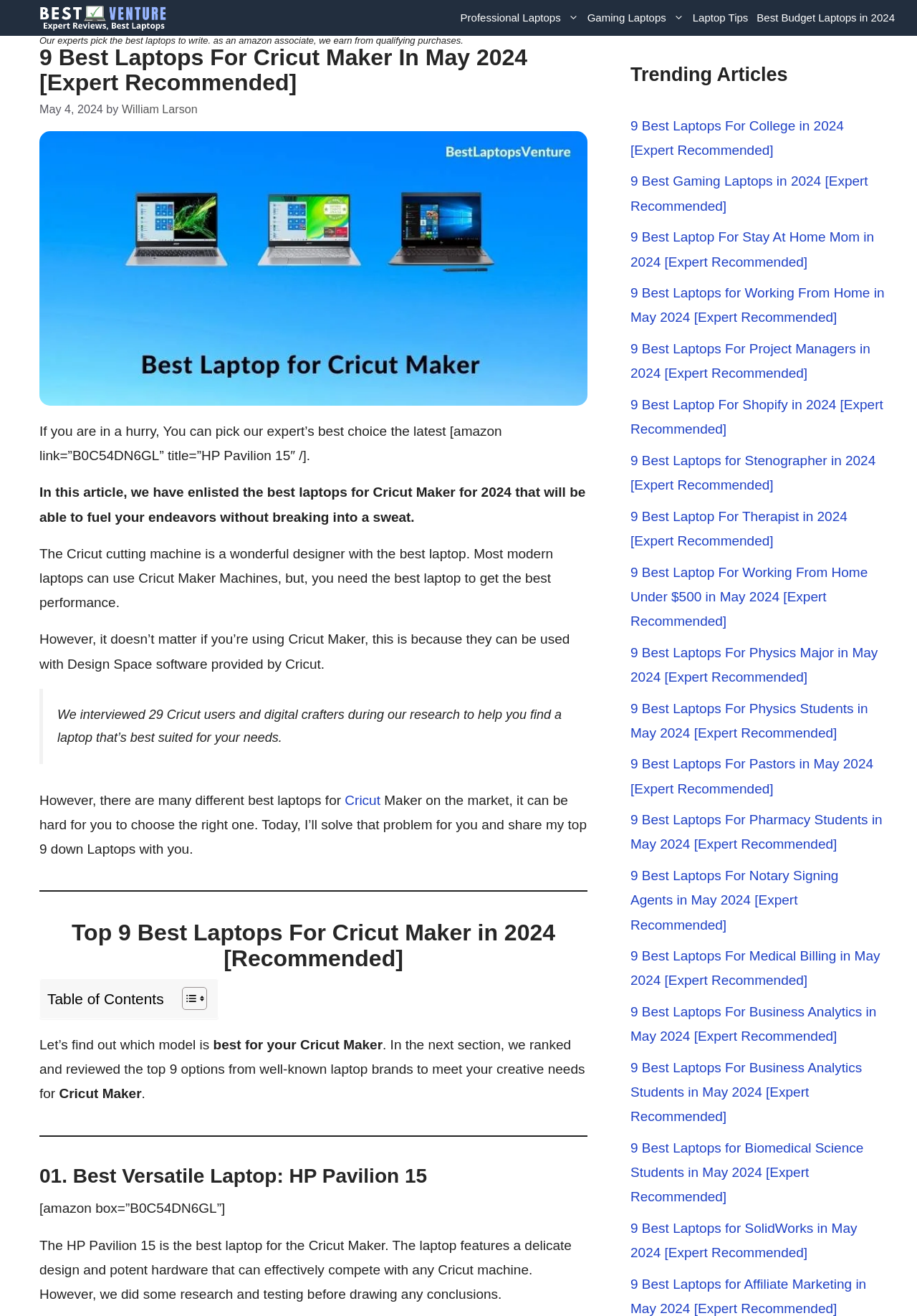Highlight the bounding box coordinates of the region I should click on to meet the following instruction: "View the 'Top 9 Best Laptops For Cricut Maker in 2024 [Recommended]' section".

[0.043, 0.7, 0.641, 0.738]